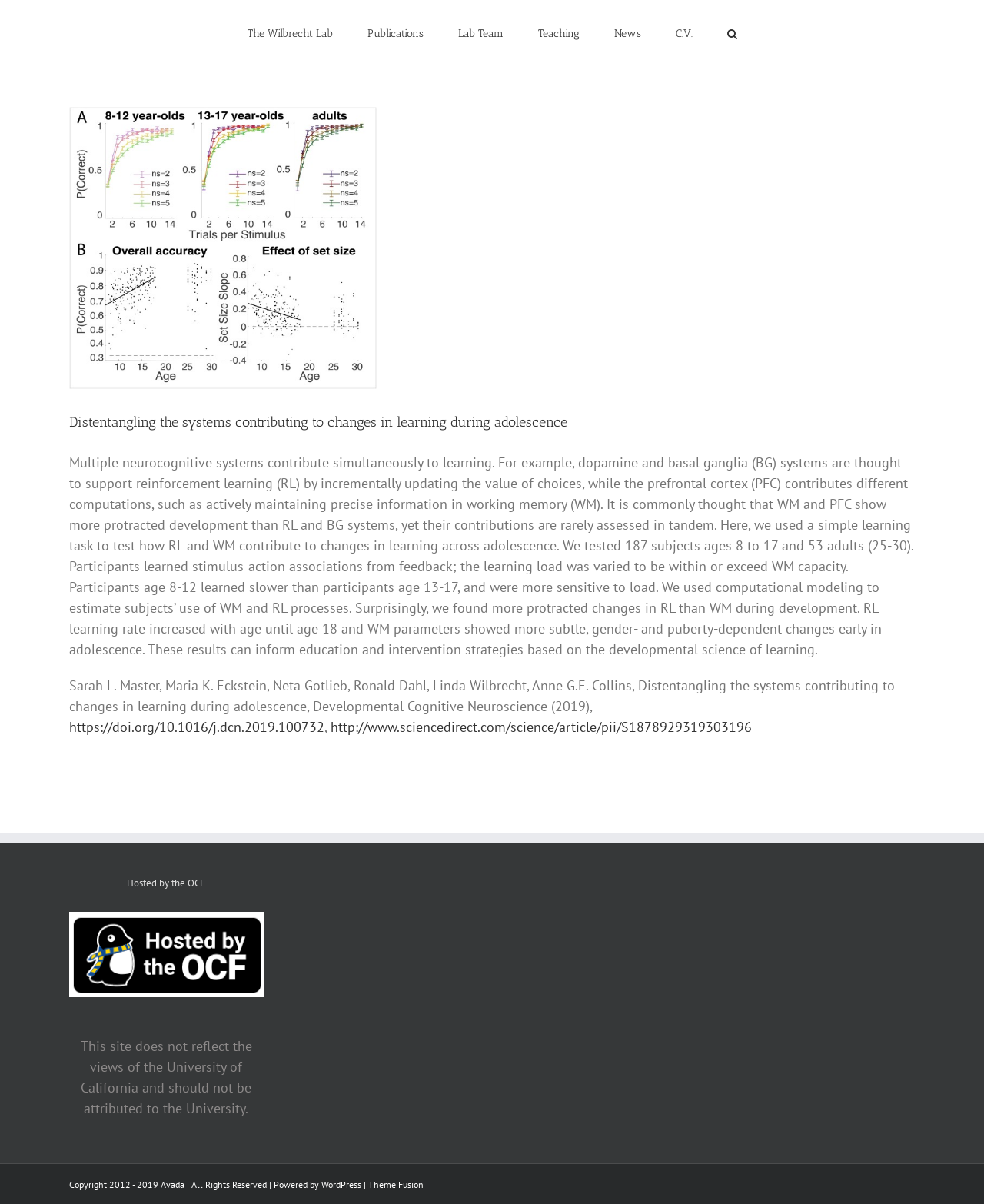What is the name of the lab?
Refer to the image and give a detailed answer to the query.

I found the answer by looking at the navigation menu at the top of the page, where it says 'The Wilbrecht Lab'.